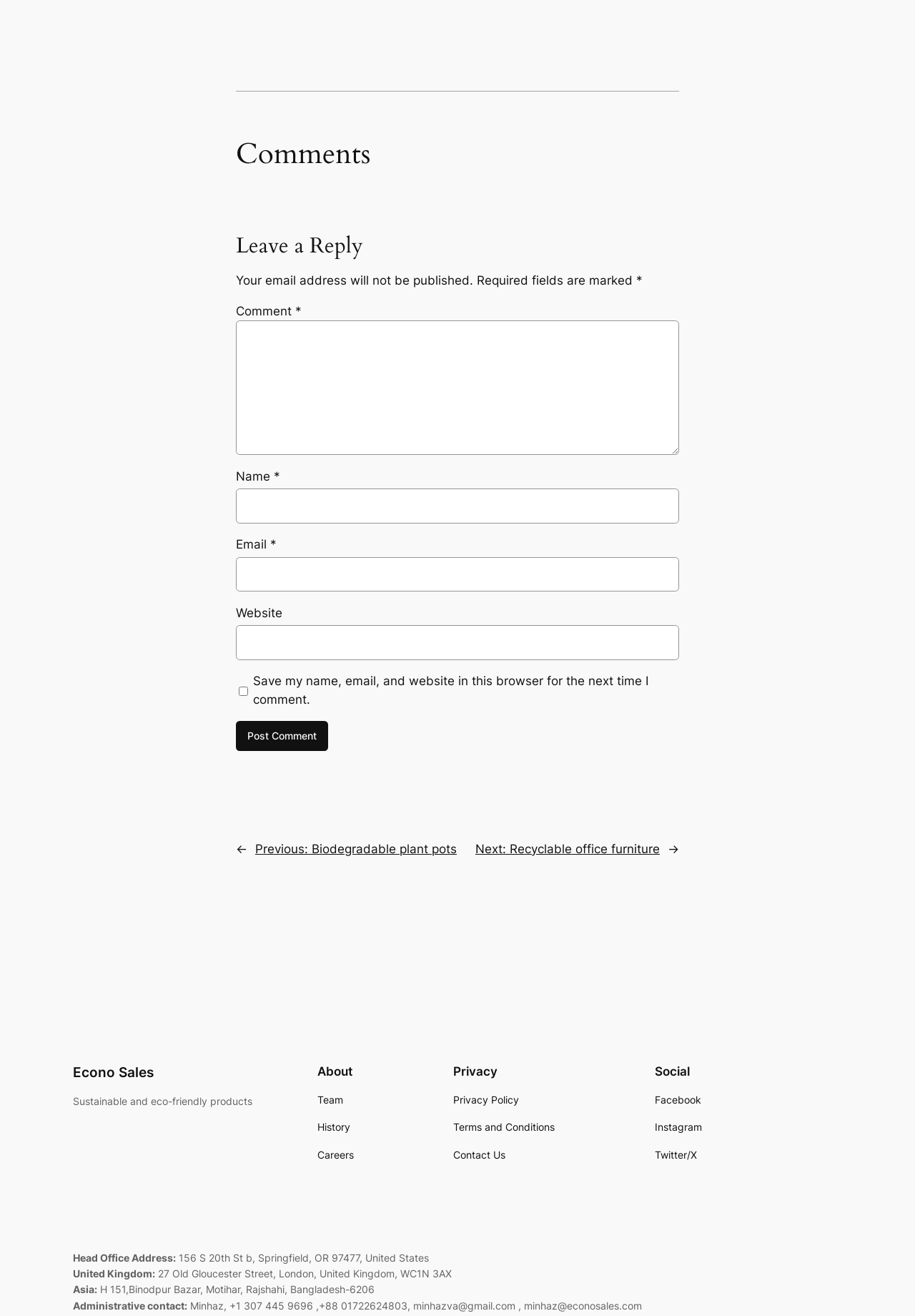Provide the bounding box for the UI element matching this description: "name="submit" value="Post Comment"".

[0.258, 0.548, 0.359, 0.57]